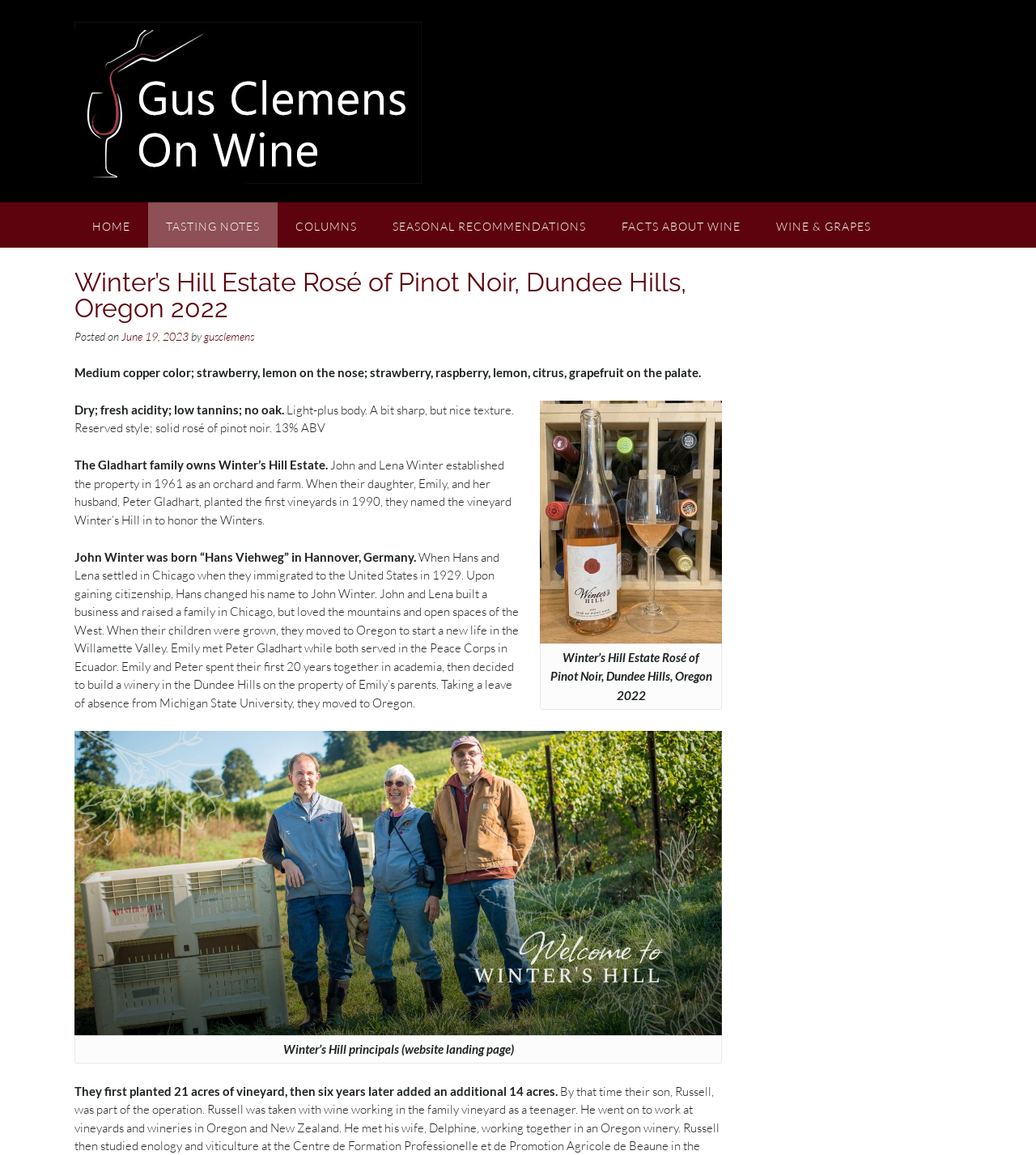Determine the main heading of the webpage and generate its text.

Winter’s Hill Estate Rosé of Pinot Noir, Dundee Hills, Oregon 2022